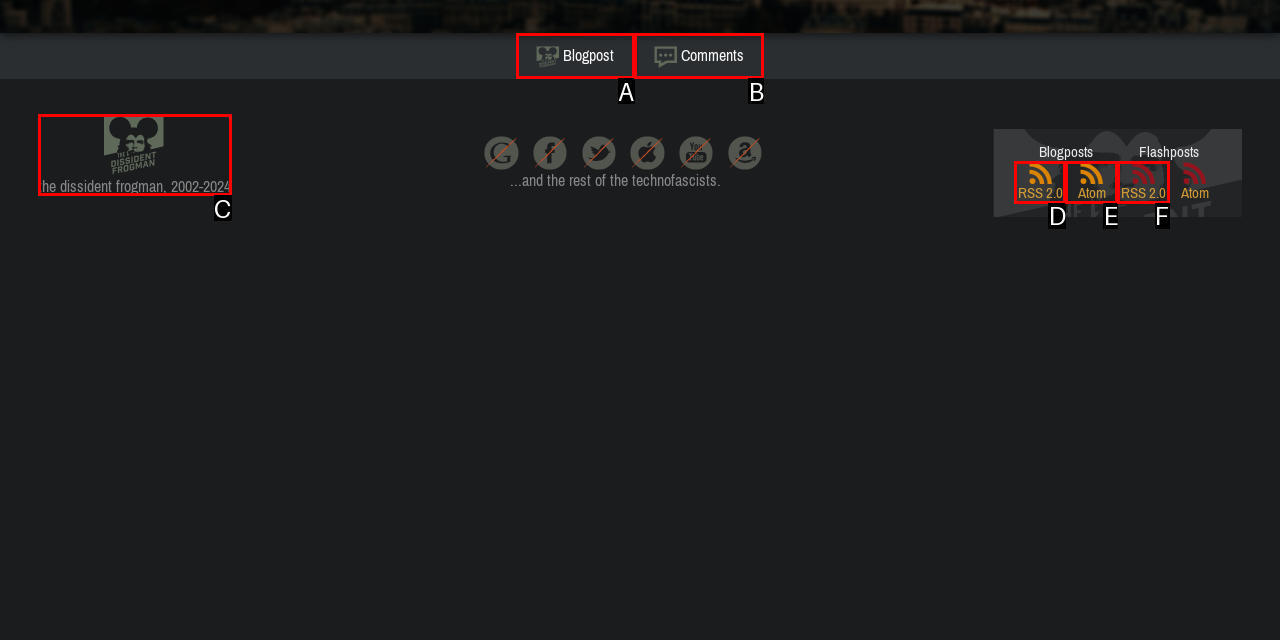Select the option that aligns with the description: RSS 2.0
Respond with the letter of the correct choice from the given options.

D